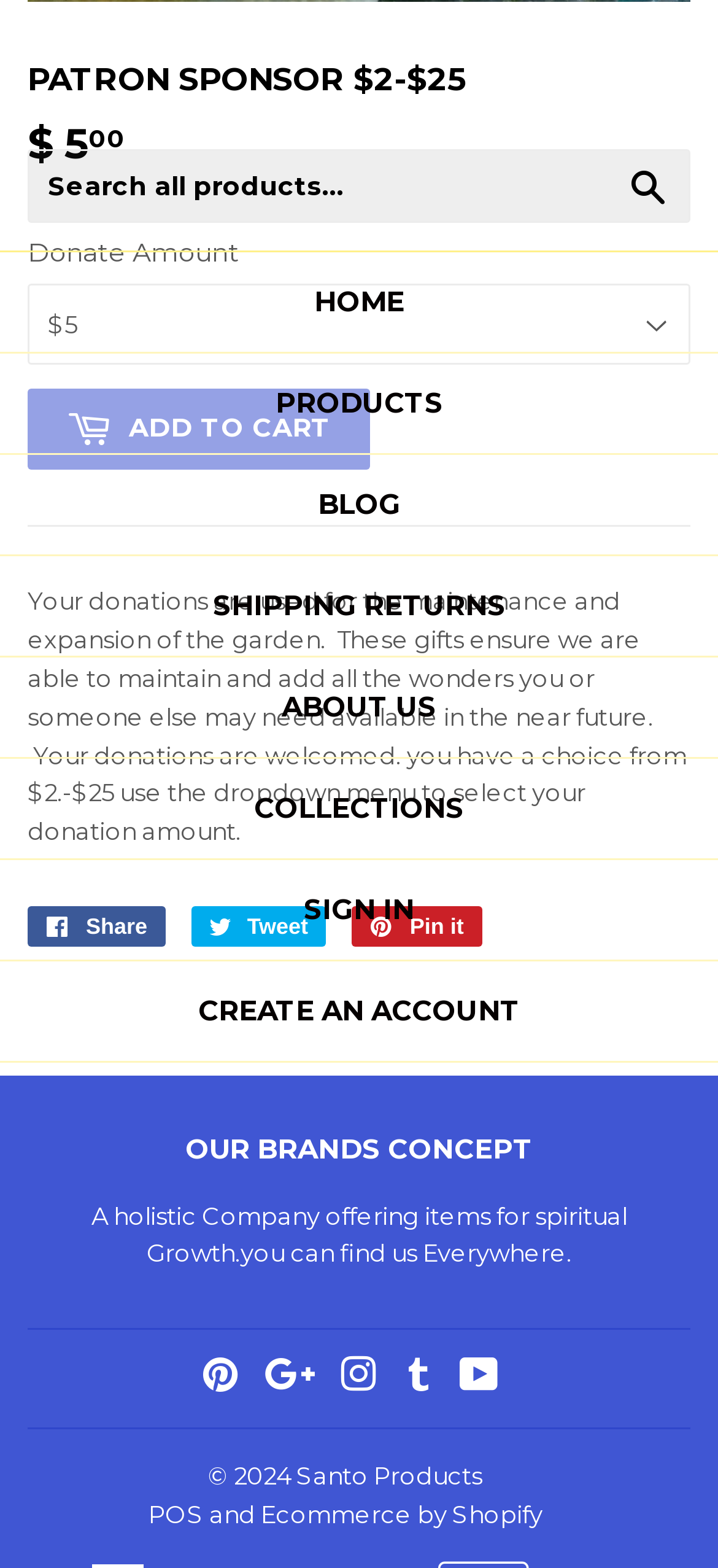Find and specify the bounding box coordinates that correspond to the clickable region for the instruction: "Select a donation amount".

[0.038, 0.181, 0.962, 0.233]